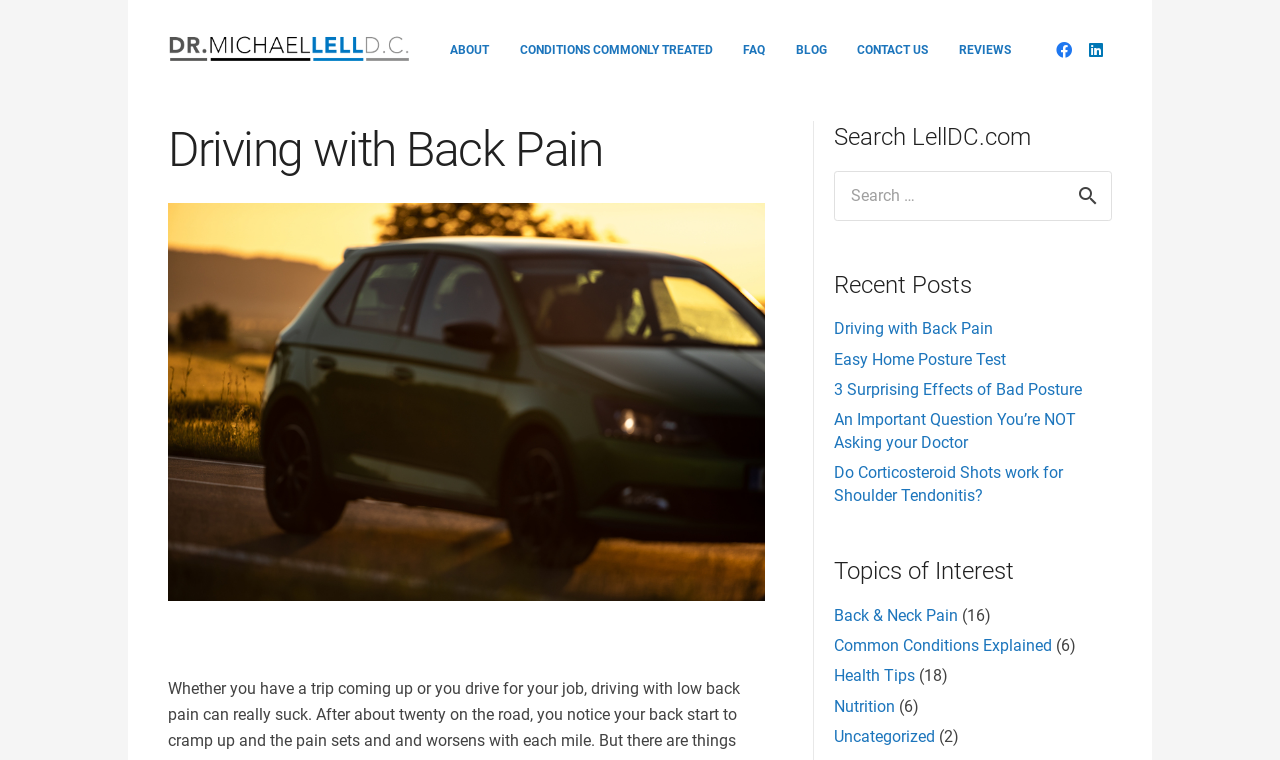Please reply to the following question with a single word or a short phrase:
What is the topic of the first recent post?

Driving with Back Pain